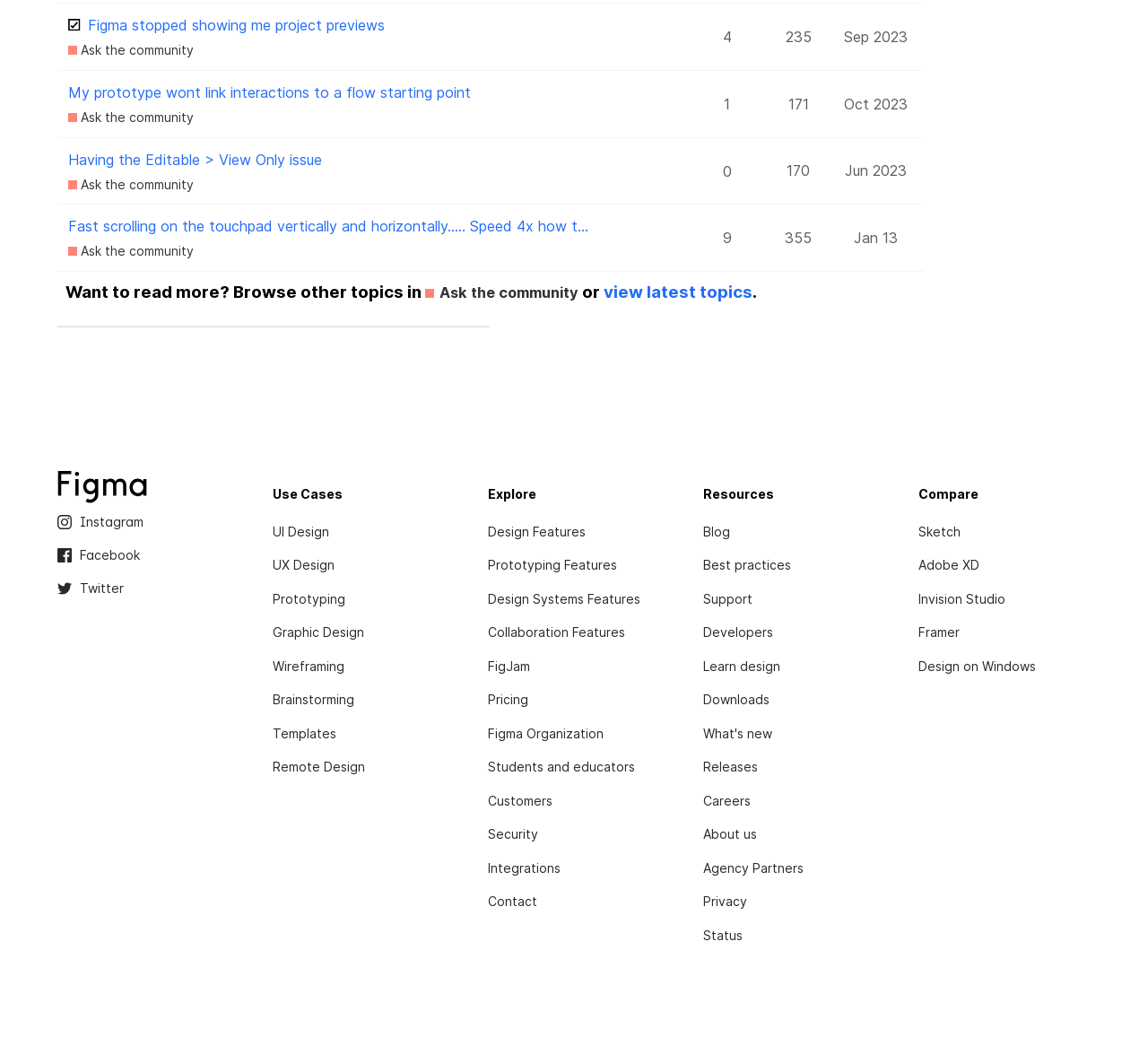How many times has the topic 'My prototype wont link interactions to a flow starting point' been viewed?
Based on the visual, give a brief answer using one word or a short phrase.

171